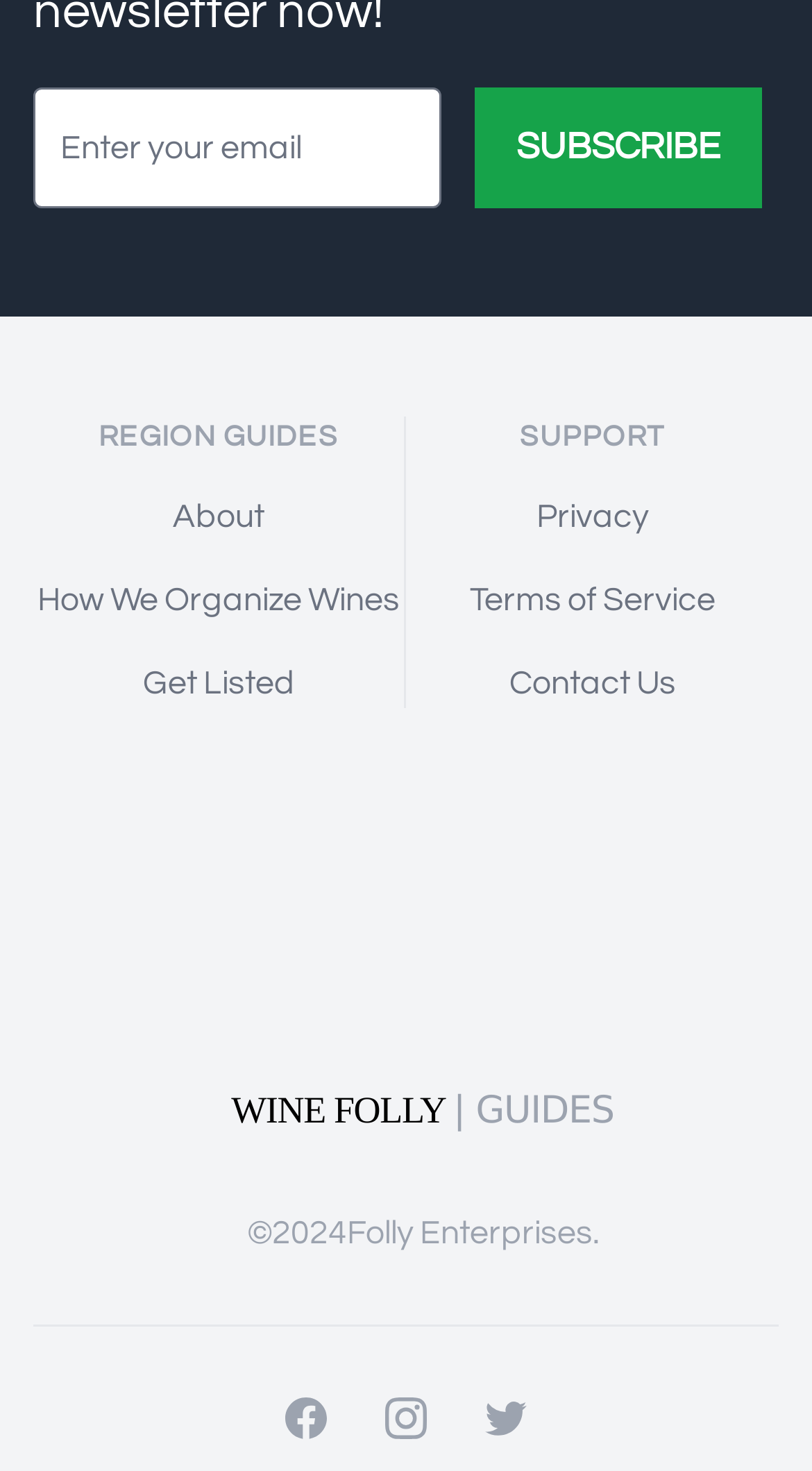Using the description "Terms of Service", predict the bounding box of the relevant HTML element.

[0.578, 0.396, 0.881, 0.419]